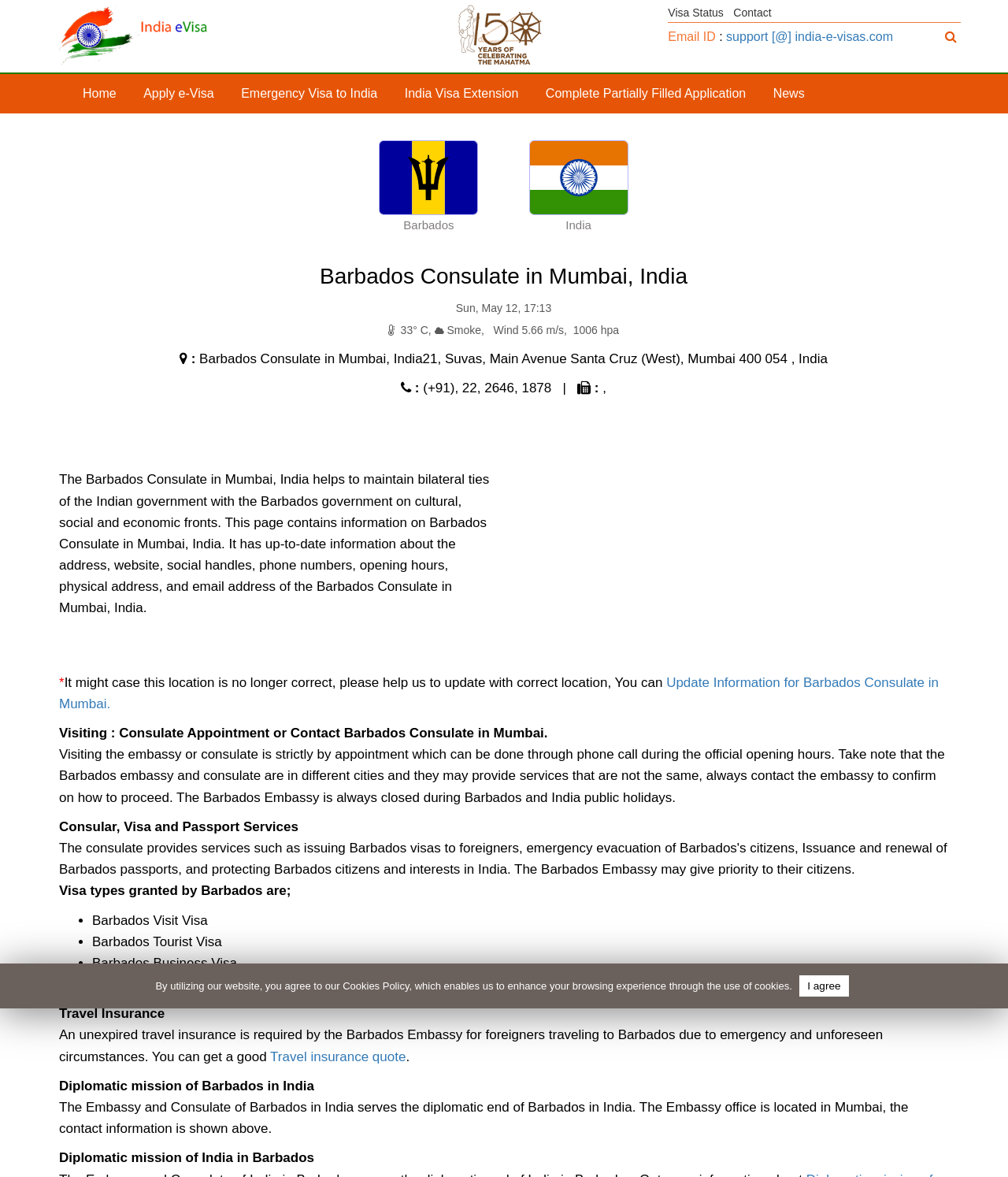Pinpoint the bounding box coordinates of the area that must be clicked to complete this instruction: "Click the 'Home' link".

[0.07, 0.063, 0.127, 0.096]